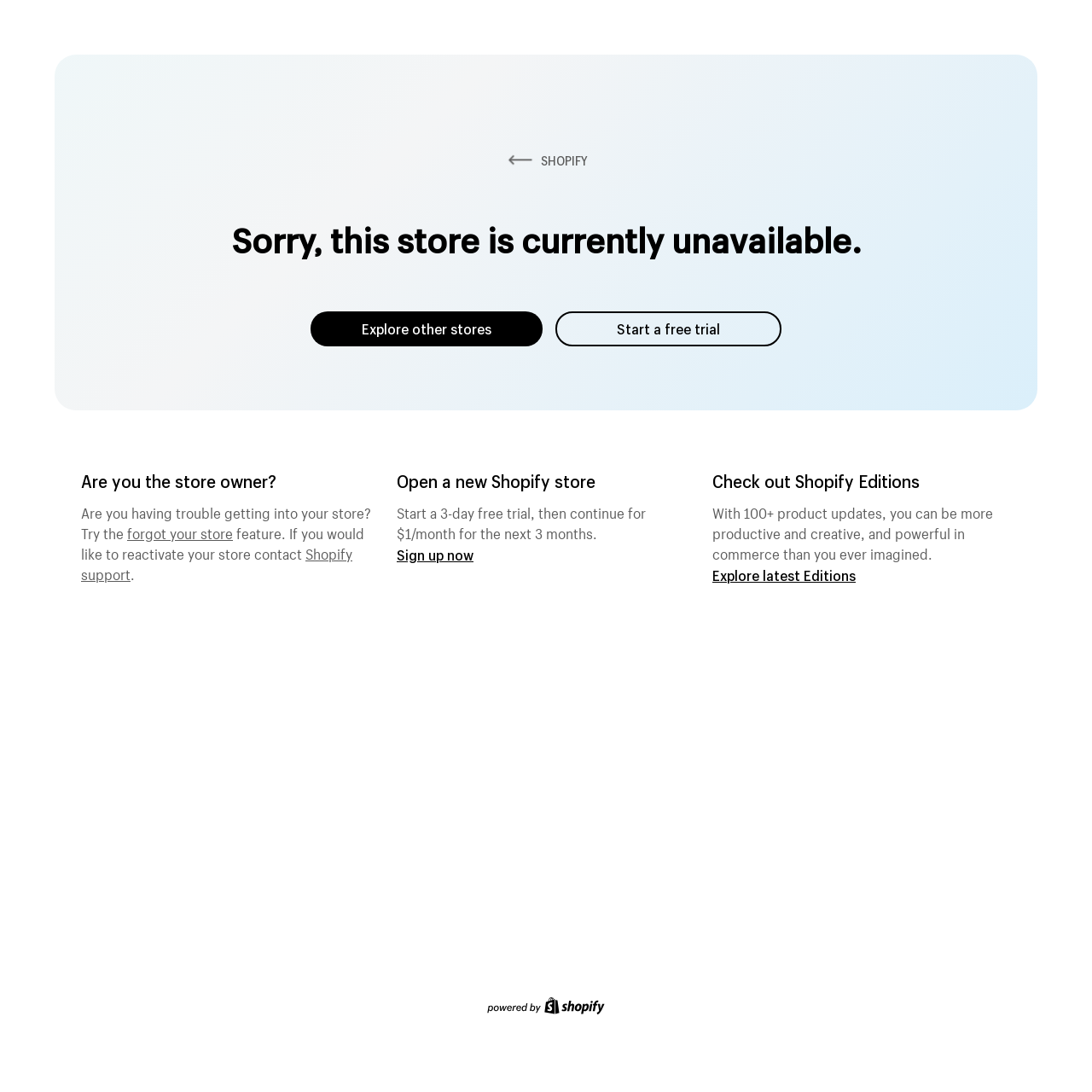What is the purpose of the 'Start a free trial' button? From the image, respond with a single word or brief phrase.

To start a free trial